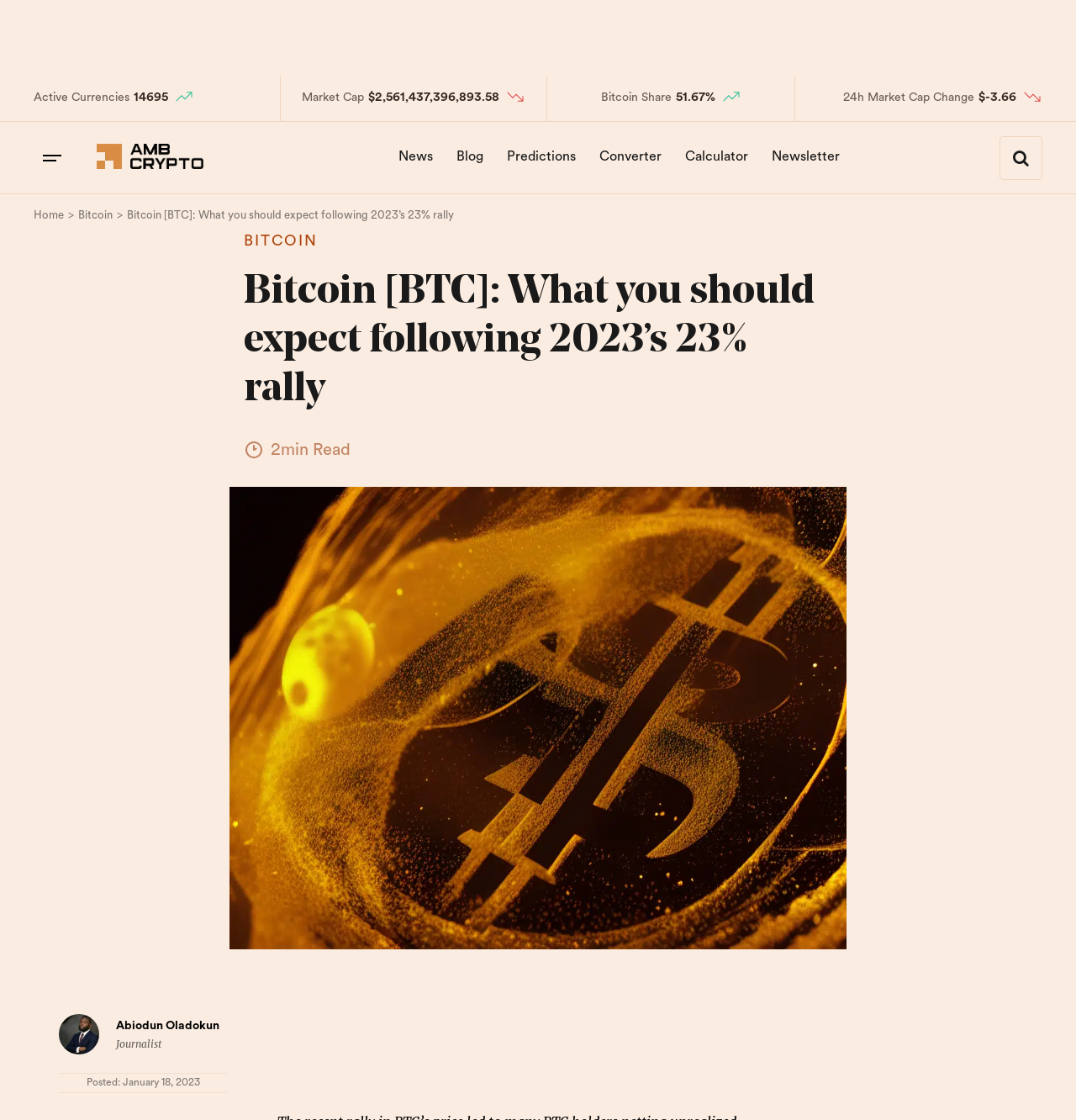Determine the bounding box coordinates of the section I need to click to execute the following instruction: "Check the Converter tool". Provide the coordinates as four float numbers between 0 and 1, i.e., [left, top, right, bottom].

[0.548, 0.121, 0.624, 0.16]